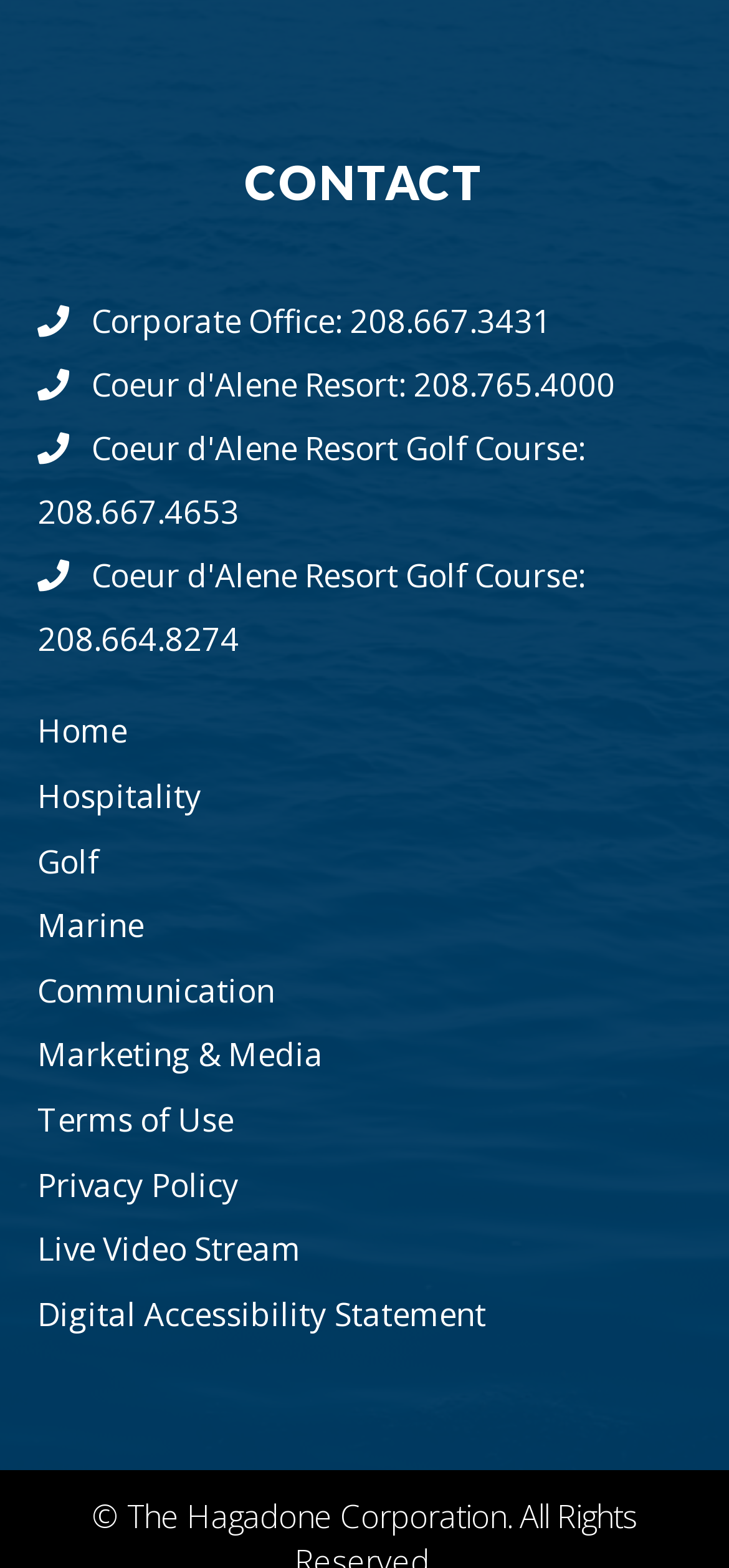Using floating point numbers between 0 and 1, provide the bounding box coordinates in the format (top-left x, top-left y, bottom-right x, bottom-right y). Locate the UI element described here: Privacy Policy

[0.051, 0.742, 0.328, 0.769]